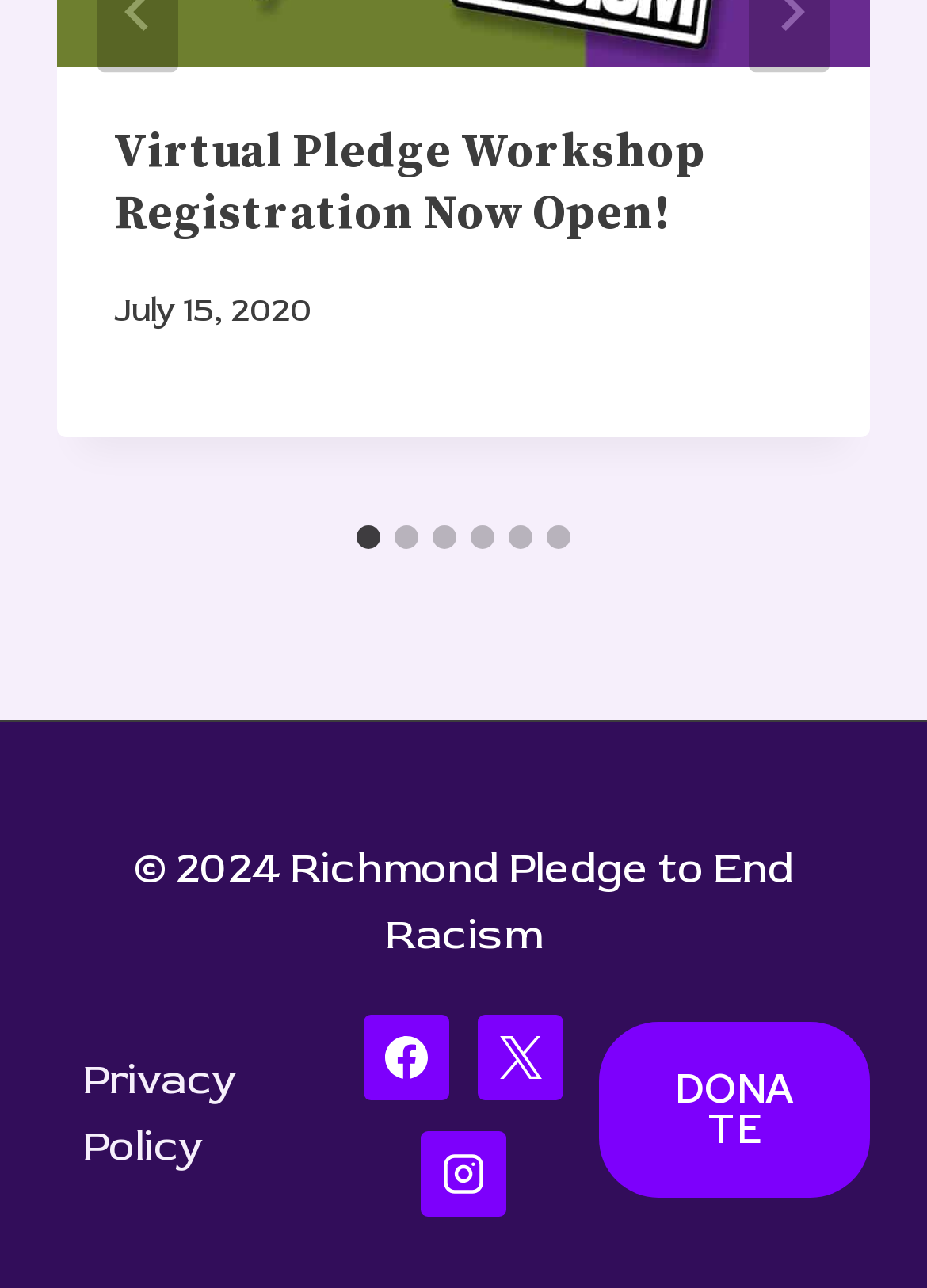Predict the bounding box coordinates of the area that should be clicked to accomplish the following instruction: "Select the 'Go to slide 2' tab". The bounding box coordinates should consist of four float numbers between 0 and 1, i.e., [left, top, right, bottom].

[0.426, 0.407, 0.451, 0.425]